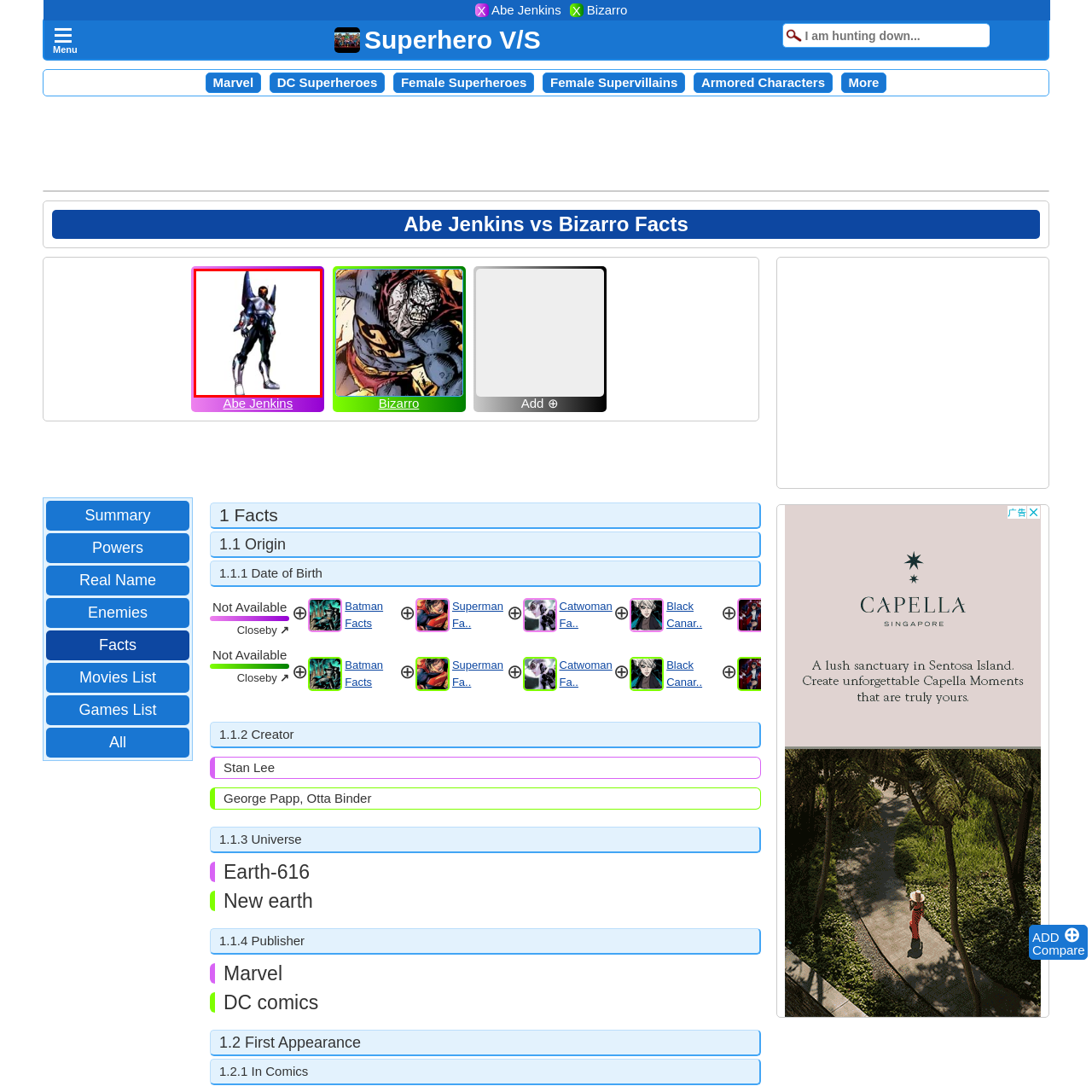Provide an elaborate description of the image marked by the red boundary.

The image depicts Abe Jenkins, a superhero known as the Beetle, characterized by his high-tech armored suit. The suit features a sleek, black design with silver and blue accents, including large wings that suggest agility and flight capabilities. His distinctive helmet showcases a glowing orange visage, emphasizing his advanced technology. Positioned confidently, Jenkins exudes a sense of readiness for action, embodying the essence of a modern comic book hero. This image is part of a comparative analysis with the character Bizarro, highlighting their contrasting traits and abilities in a superhero versus superhero format.